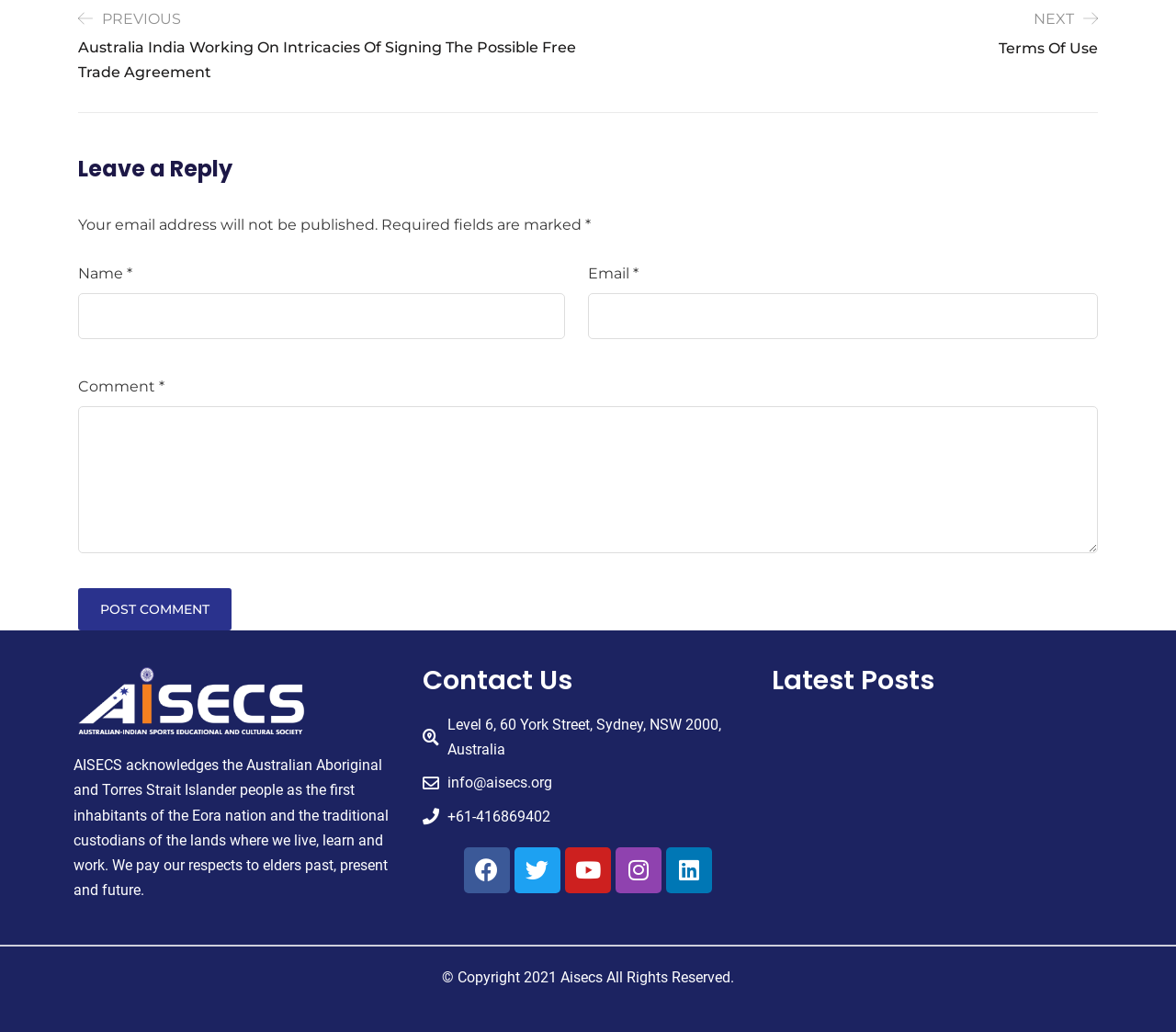Could you specify the bounding box coordinates for the clickable section to complete the following instruction: "Click the 'Post Comment' button"?

[0.066, 0.57, 0.197, 0.611]